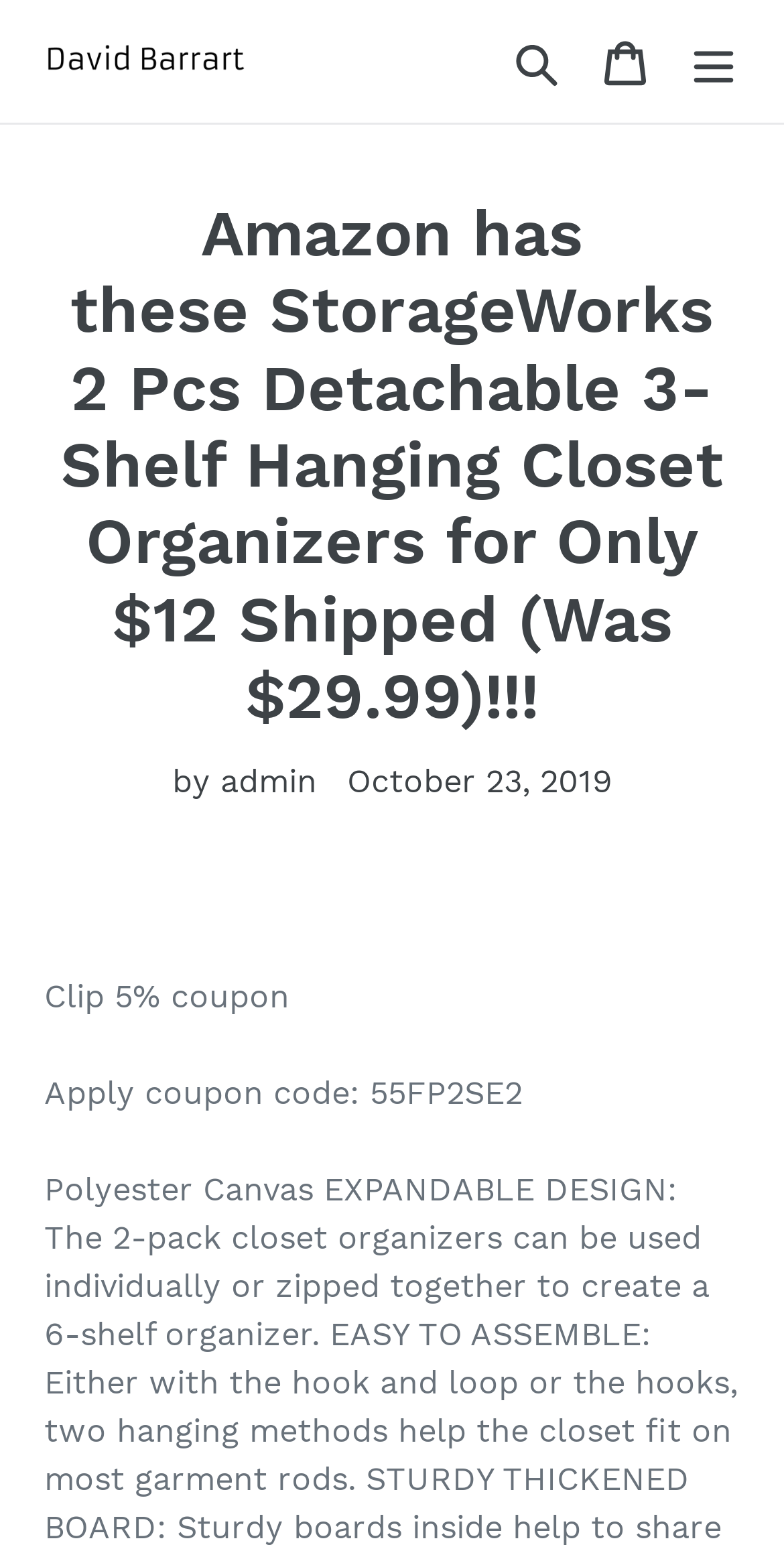With reference to the image, please provide a detailed answer to the following question: What is the coupon code?

I found the coupon code by looking at the static text element 'Apply coupon code: 55FP2SE2' which is located below the main heading.